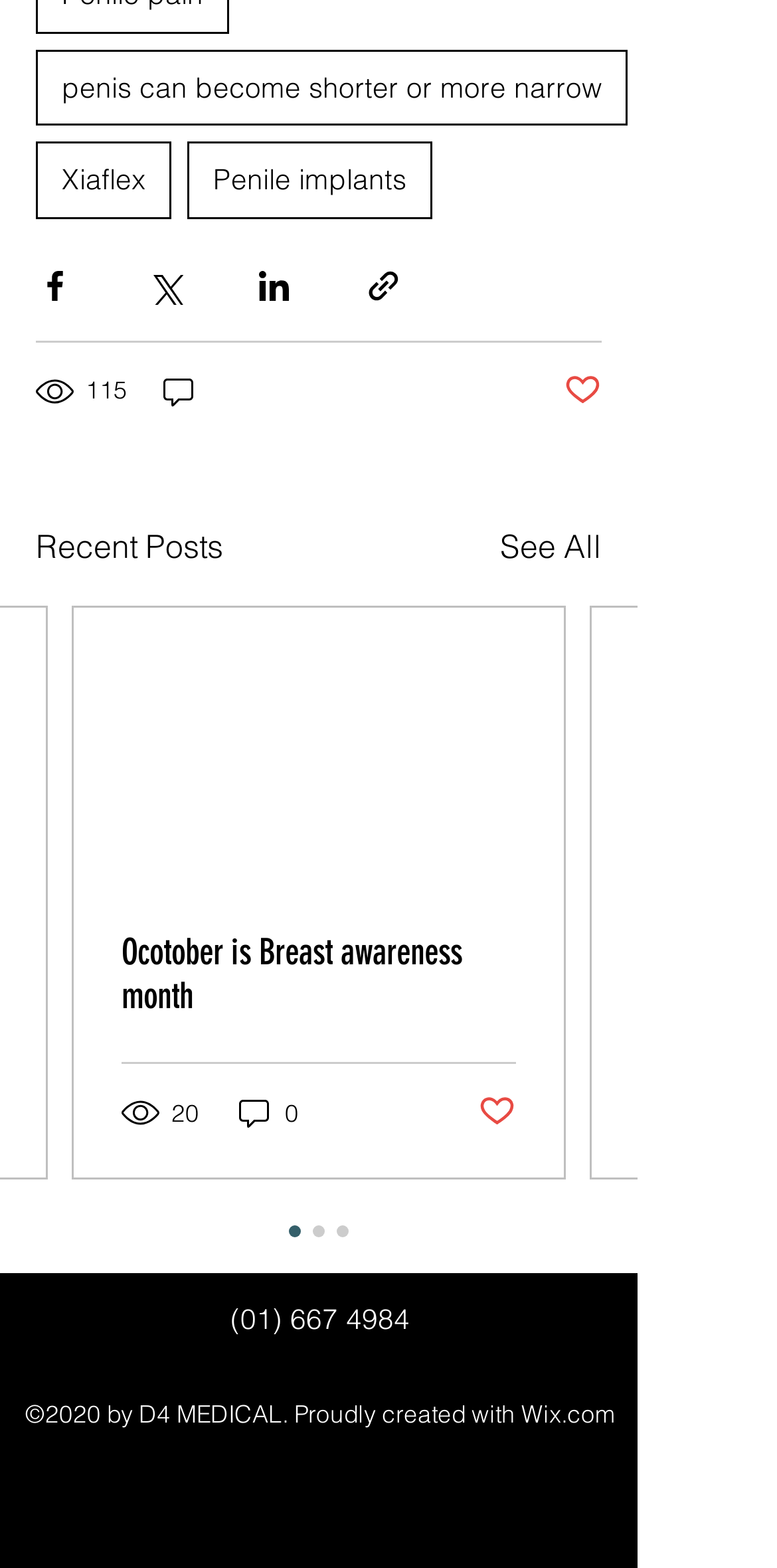Based on what you see in the screenshot, provide a thorough answer to this question: What is the topic of the first link?

The first link on the webpage has the text 'penis can become shorter or more narrow', so the topic of the first link is related to penis.